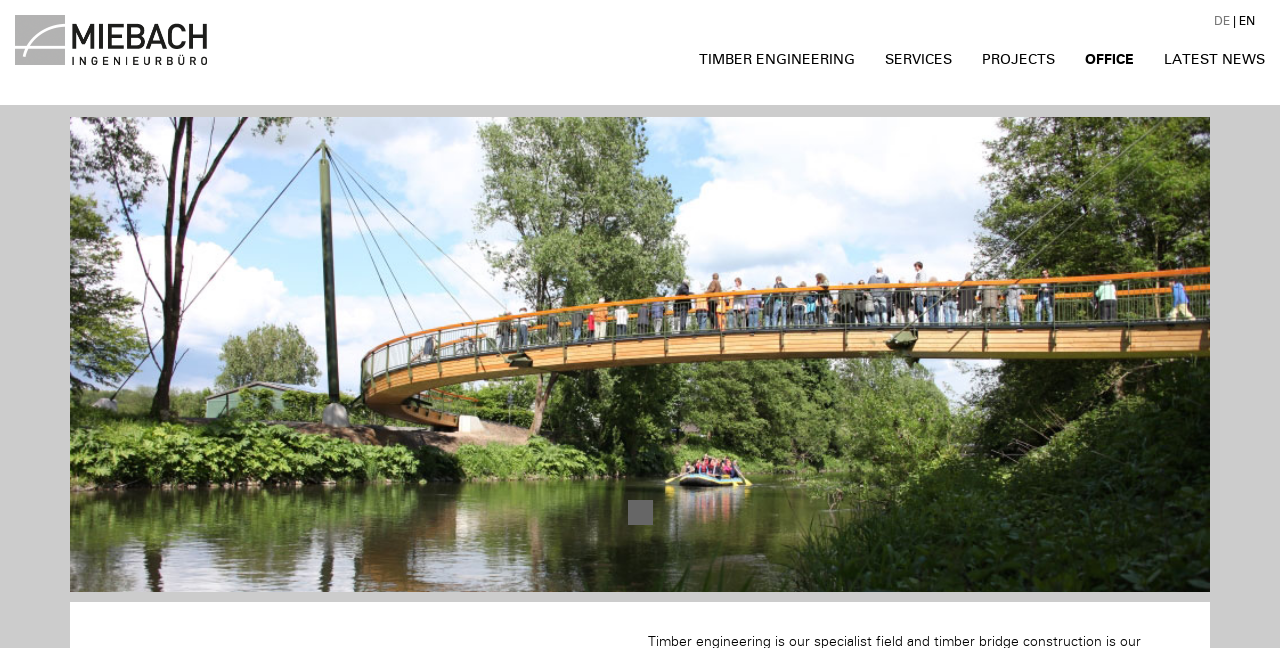Show the bounding box coordinates for the HTML element described as: "TIMBER ENGINEERING".

[0.534, 0.054, 0.68, 0.162]